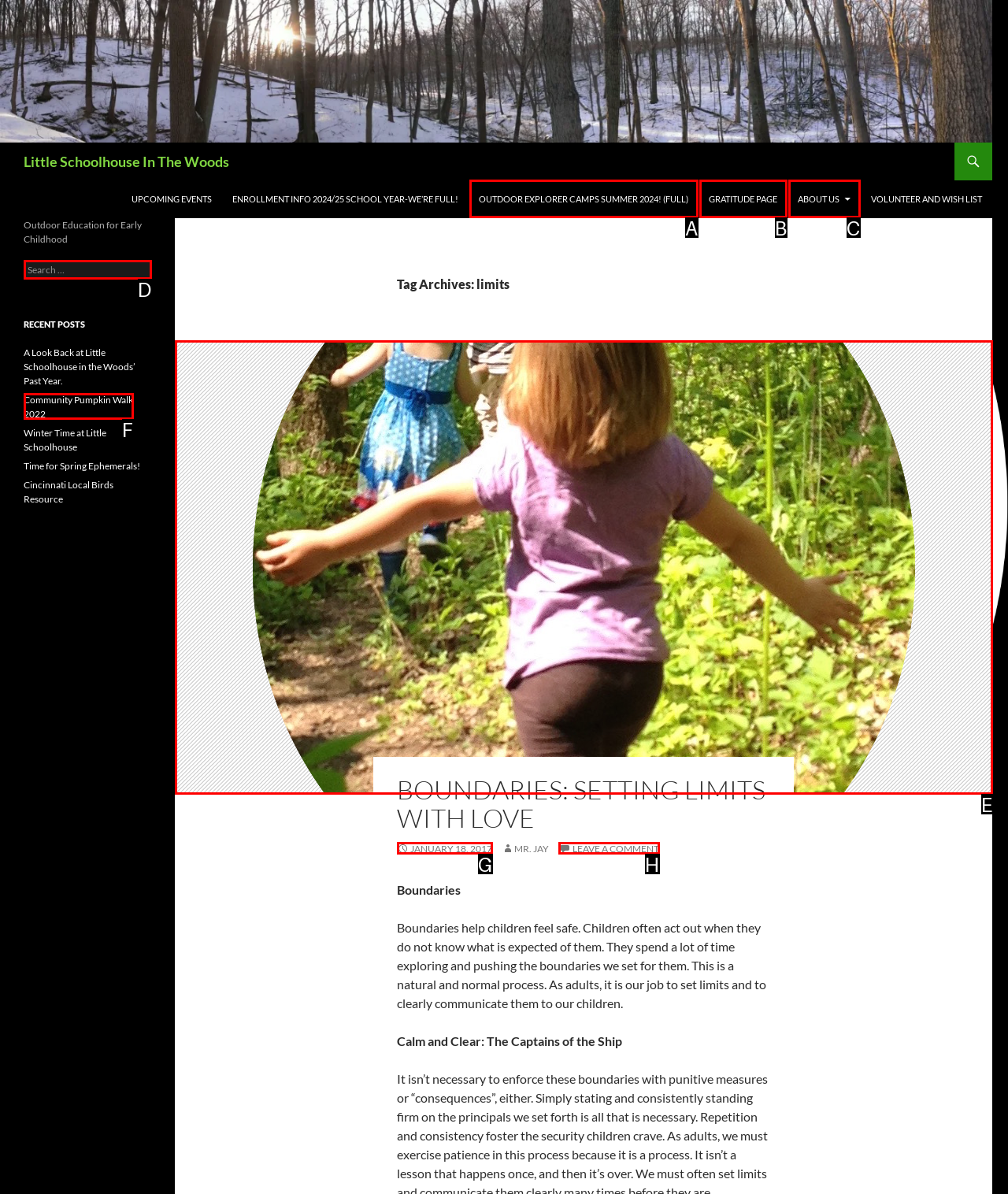Identify the HTML element that best matches the description: Leave a comment. Provide your answer by selecting the corresponding letter from the given options.

H